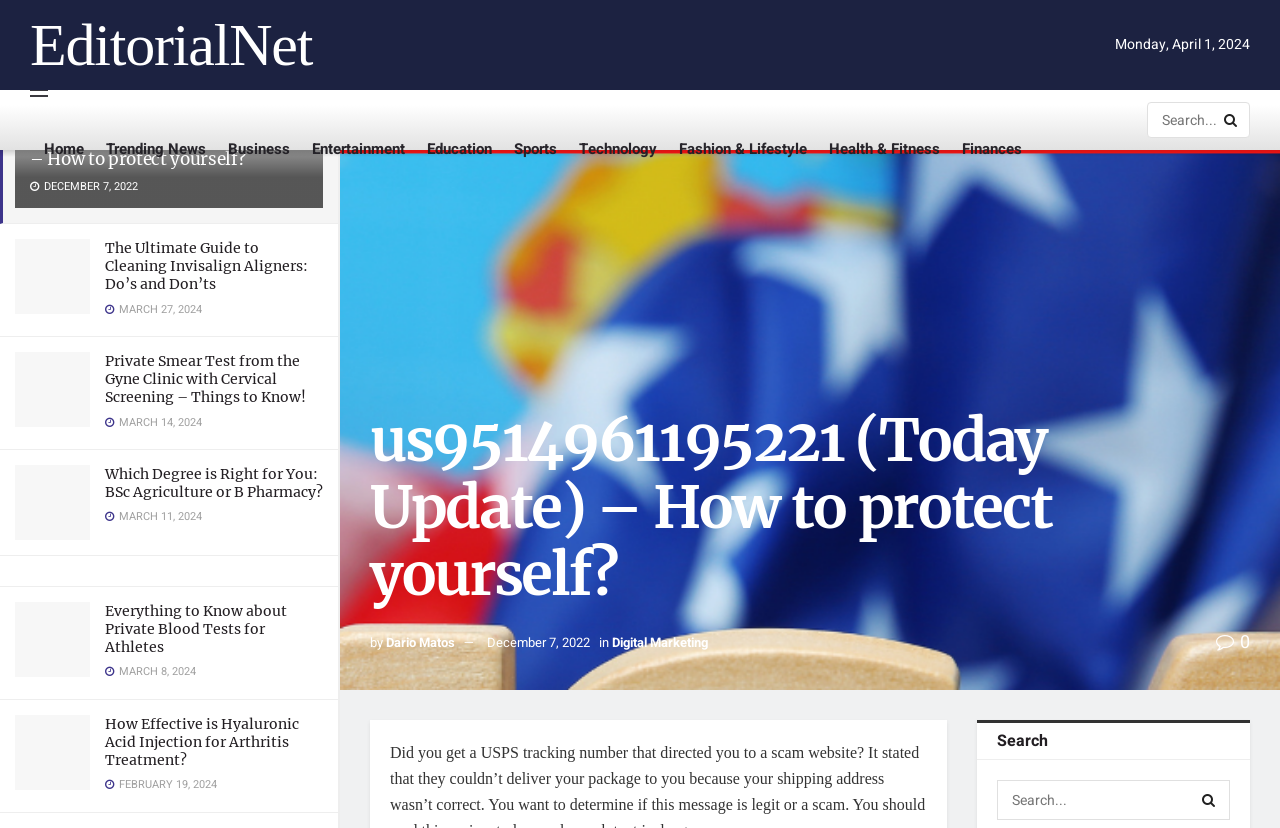Locate the bounding box coordinates of the clickable part needed for the task: "Read the latest news".

[0.012, 0.065, 0.252, 0.251]